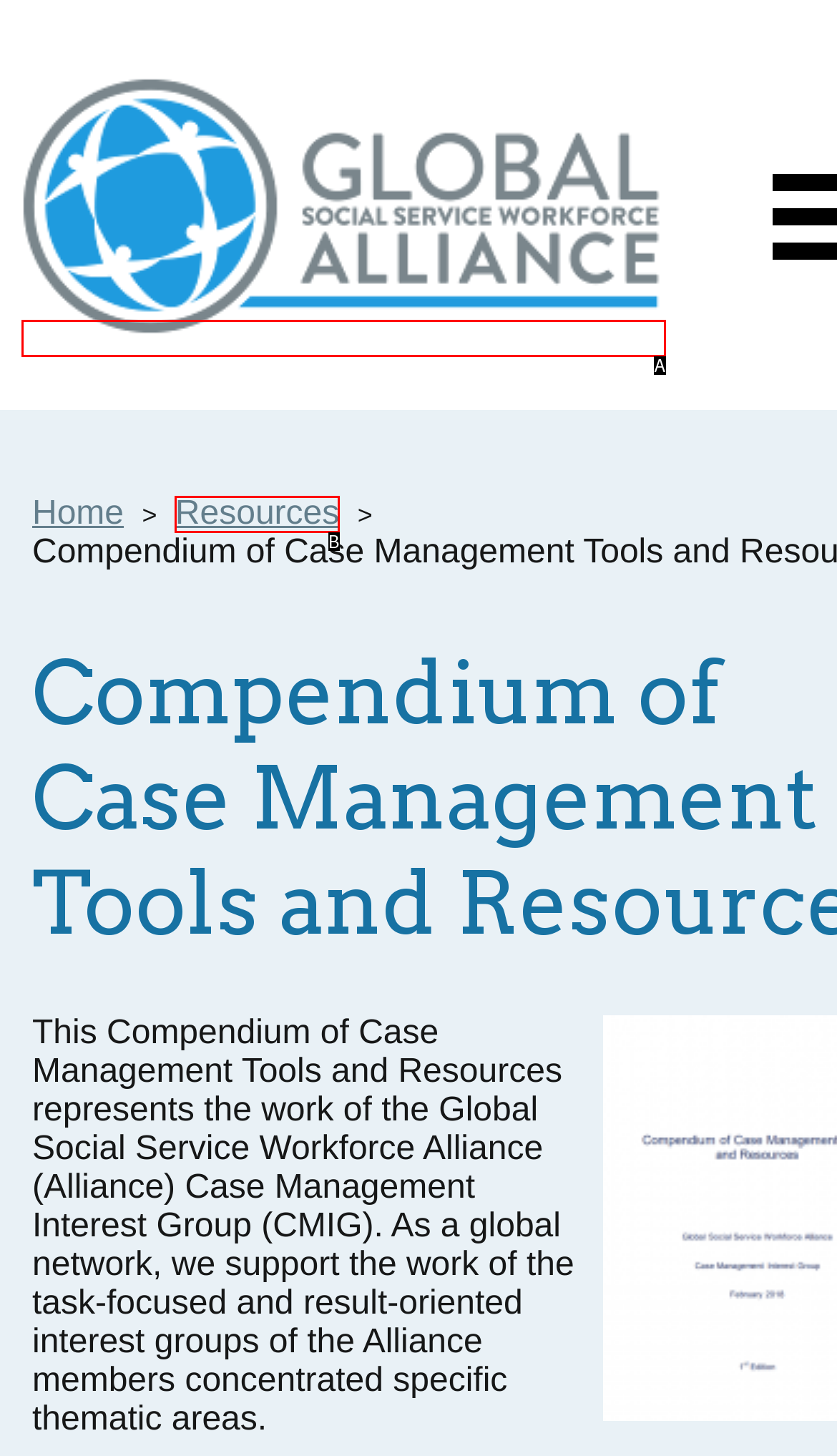Using the description: alt="Global Social Services Workforce Alliance", find the best-matching HTML element. Indicate your answer with the letter of the chosen option.

A